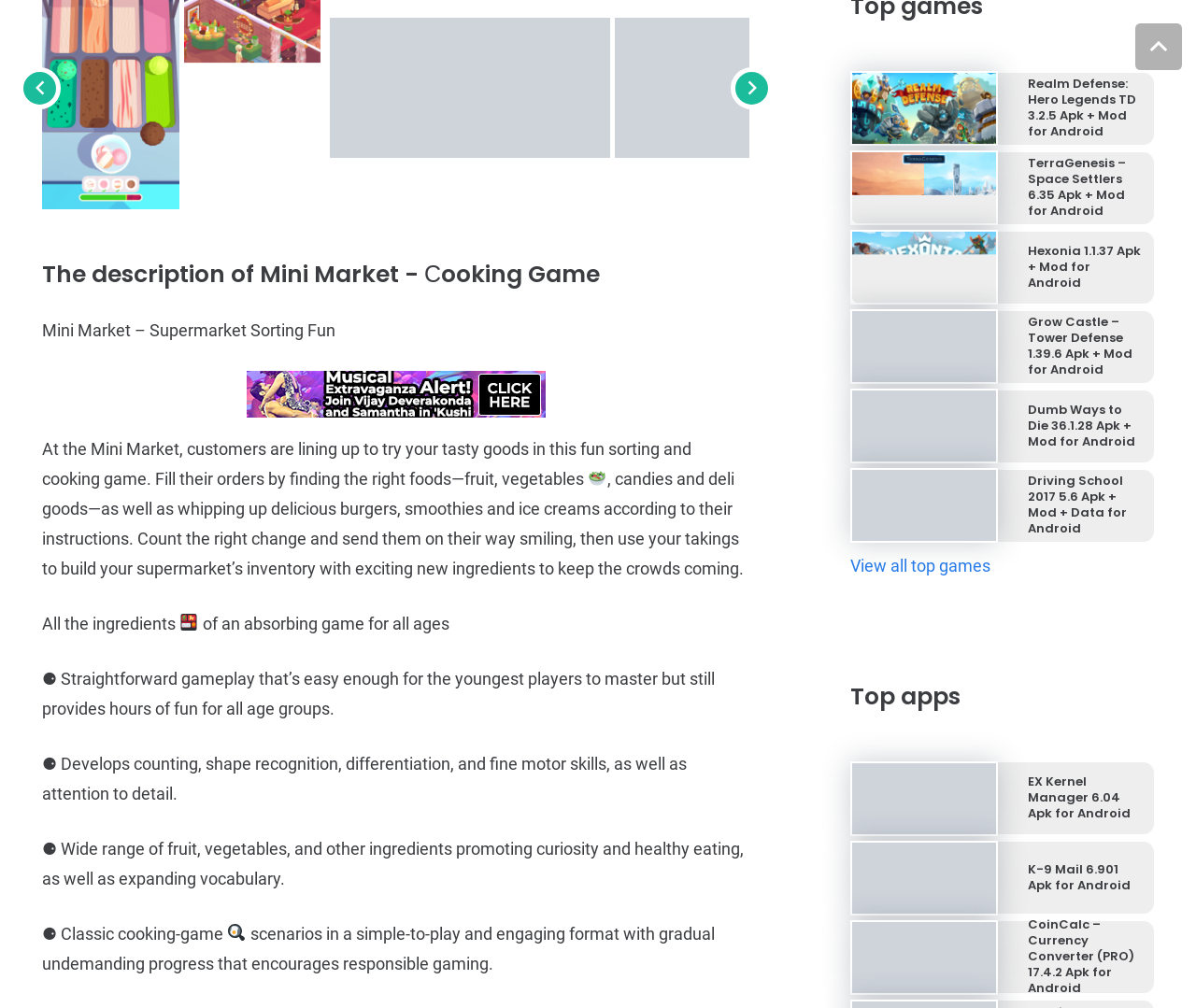What is the name of the cooking game?
Please provide a comprehensive and detailed answer to the question.

The name of the cooking game is mentioned in the heading 'The description of Mini Market - Сooking Game' and also in the static text 'Mini Market – Supermarket Sorting Fun'.